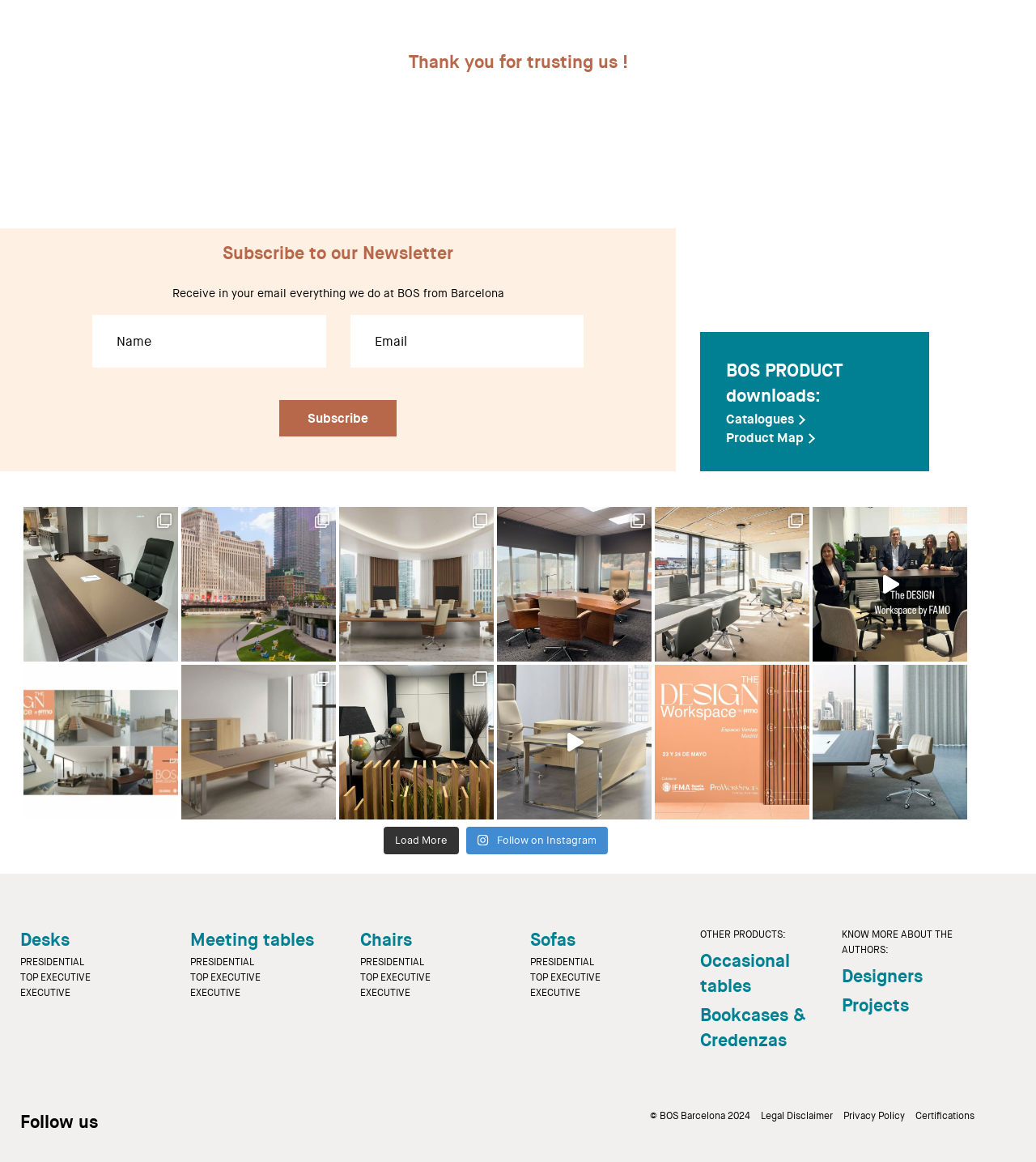Please specify the bounding box coordinates of the clickable region necessary for completing the following instruction: "Click on Catalogues". The coordinates must consist of four float numbers between 0 and 1, i.e., [left, top, right, bottom].

[0.701, 0.354, 0.776, 0.368]